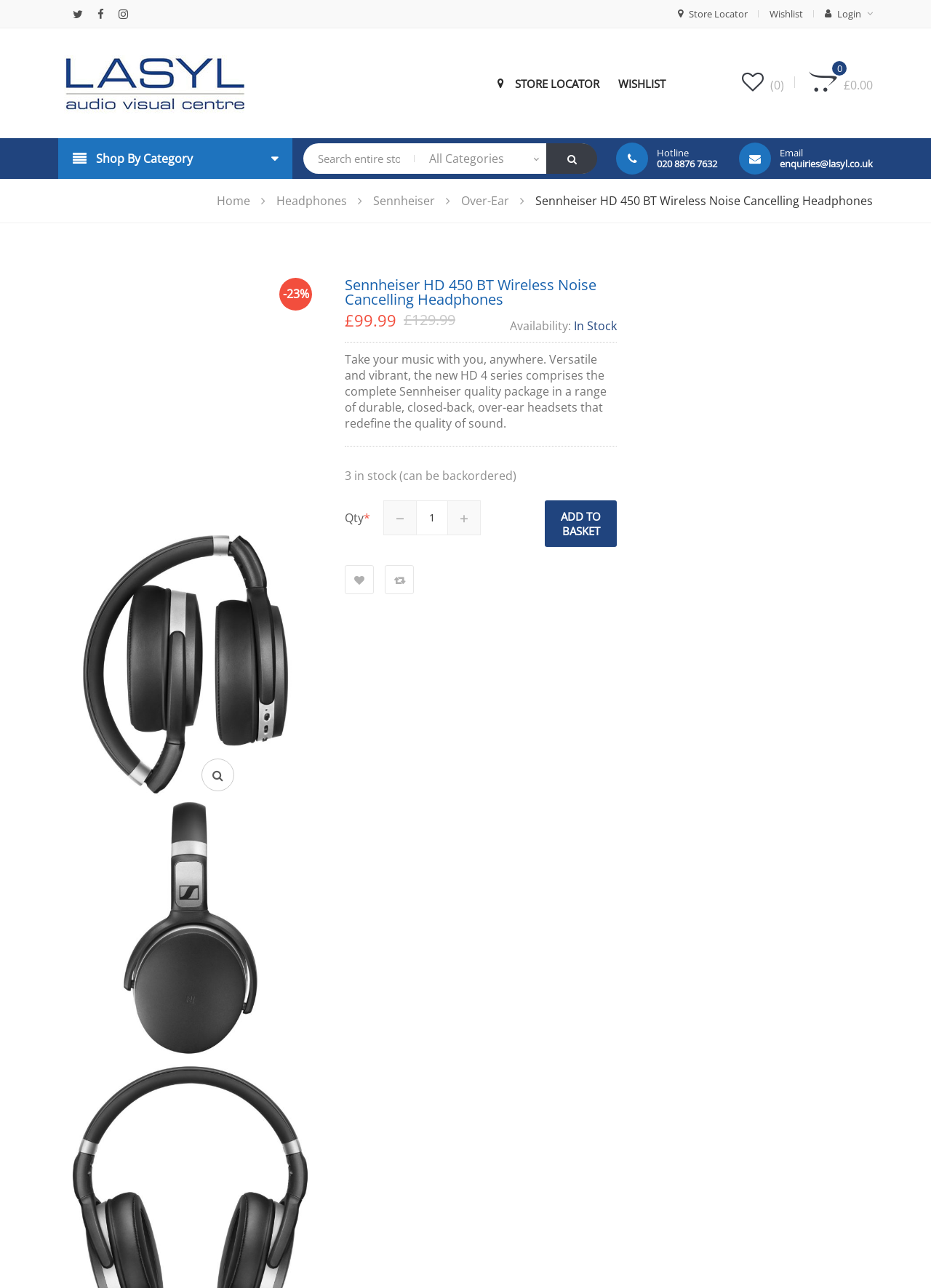Pinpoint the bounding box coordinates of the area that must be clicked to complete this instruction: "Check availability".

[0.548, 0.247, 0.616, 0.259]